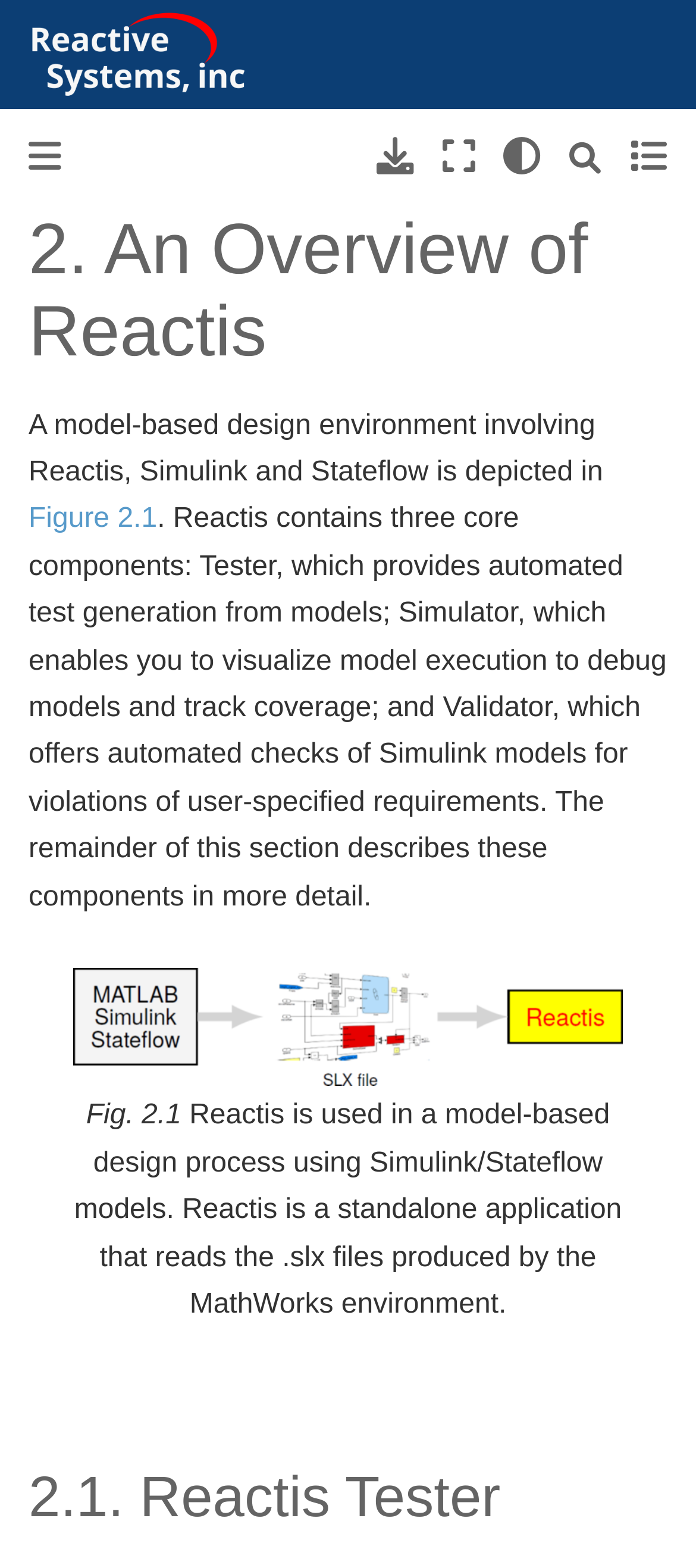Identify the bounding box for the UI element described as: "aria-label="light/dark"". Ensure the coordinates are four float numbers between 0 and 1, formatted as [left, top, right, bottom].

[0.703, 0.083, 0.797, 0.119]